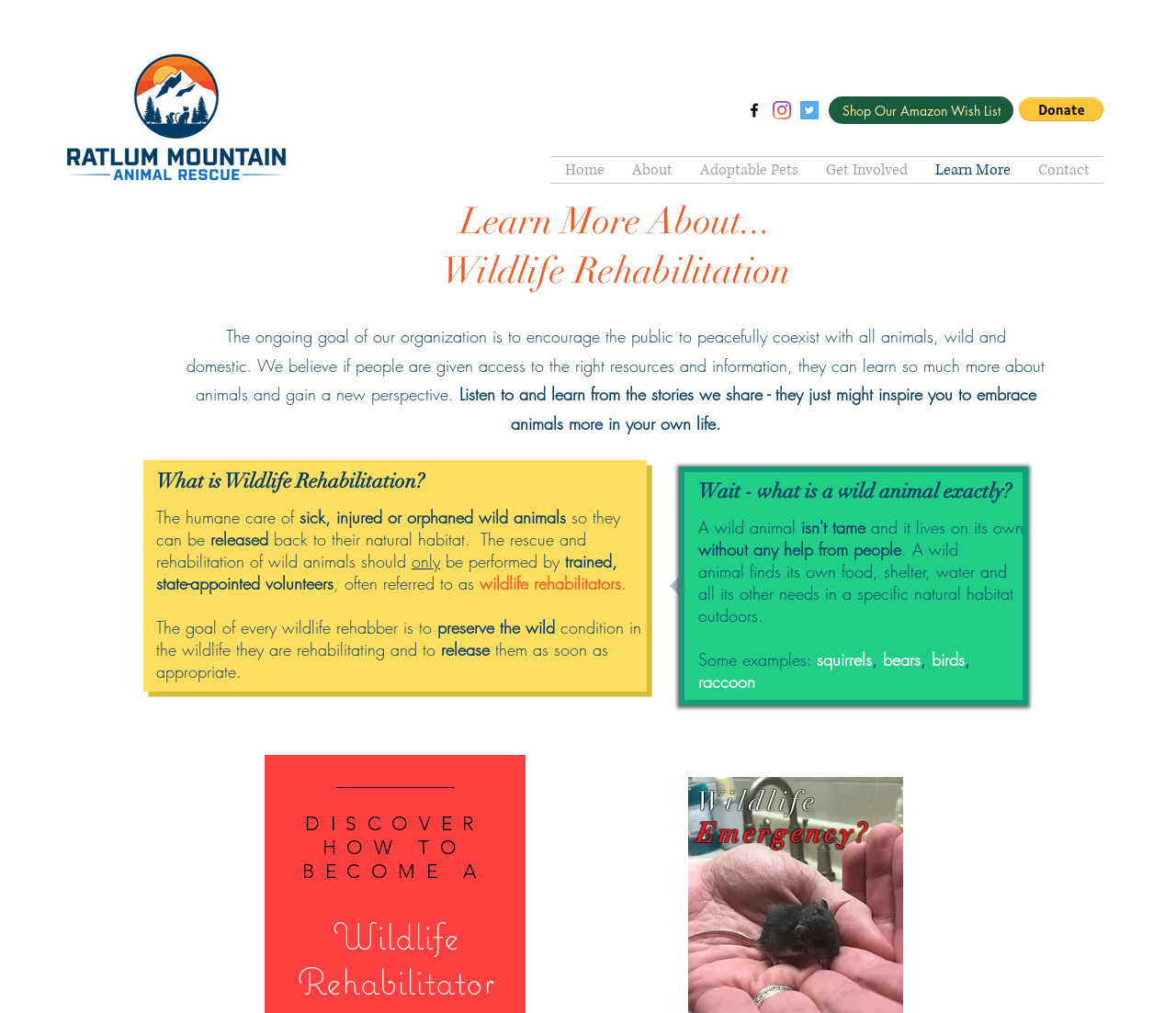Find the bounding box coordinates of the clickable element required to execute the following instruction: "Click the Facebook link". Provide the coordinates as four float numbers between 0 and 1, i.e., [left, top, right, bottom].

[0.634, 0.1, 0.649, 0.118]